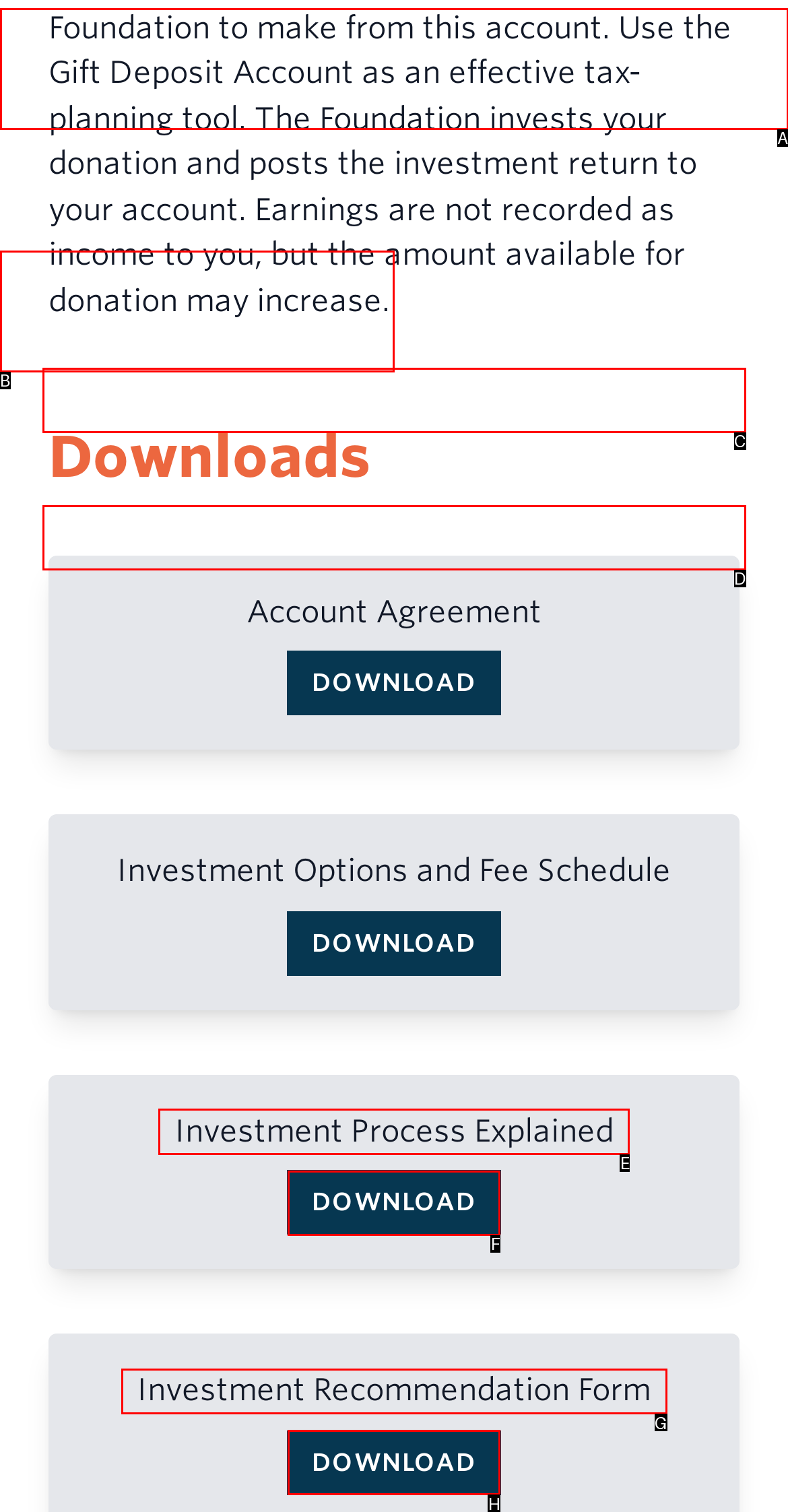Based on the description: About, select the HTML element that fits best. Provide the letter of the matching option.

A